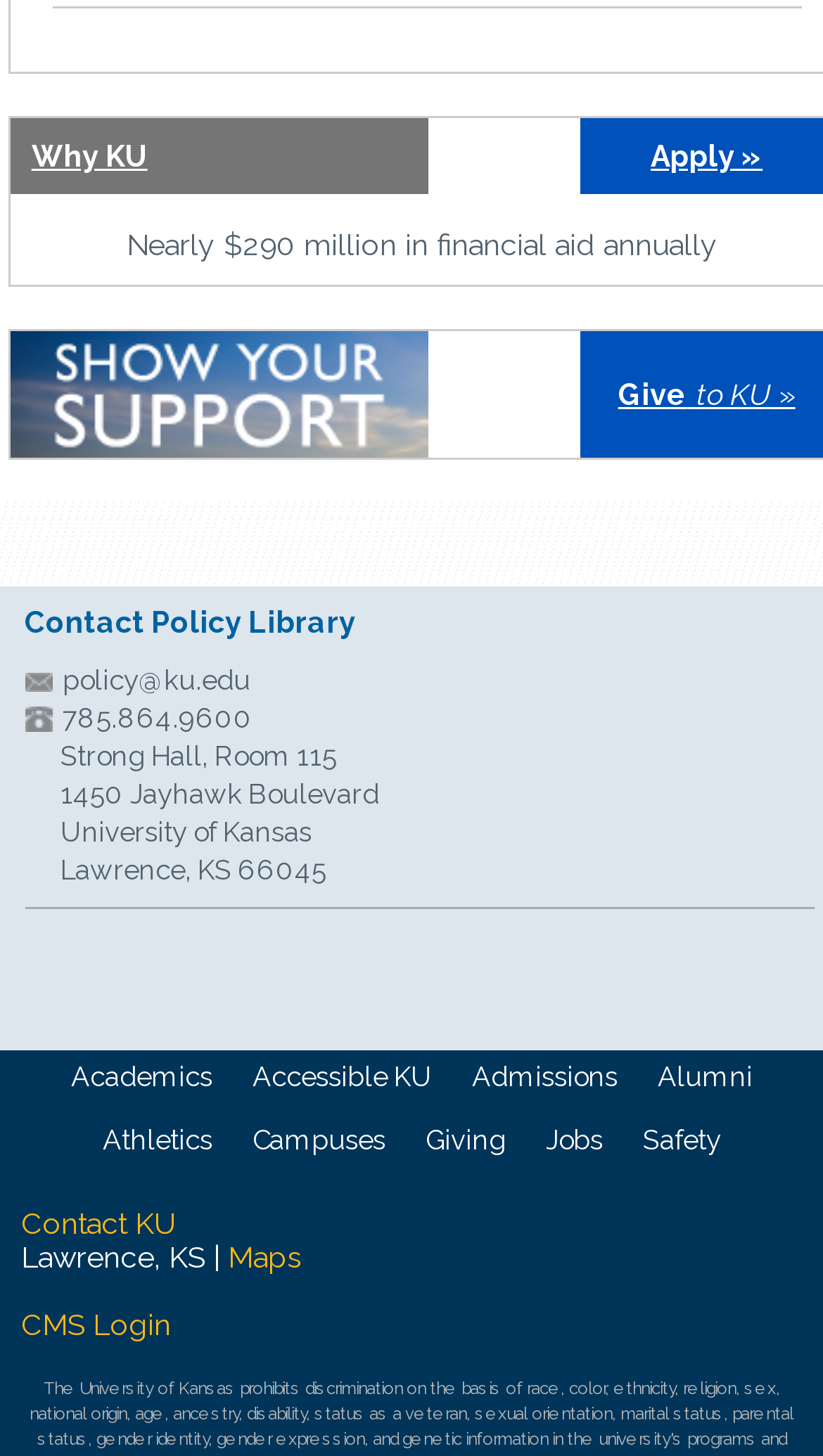Predict the bounding box of the UI element that fits this description: "Give to KU »".

[0.751, 0.26, 0.966, 0.283]